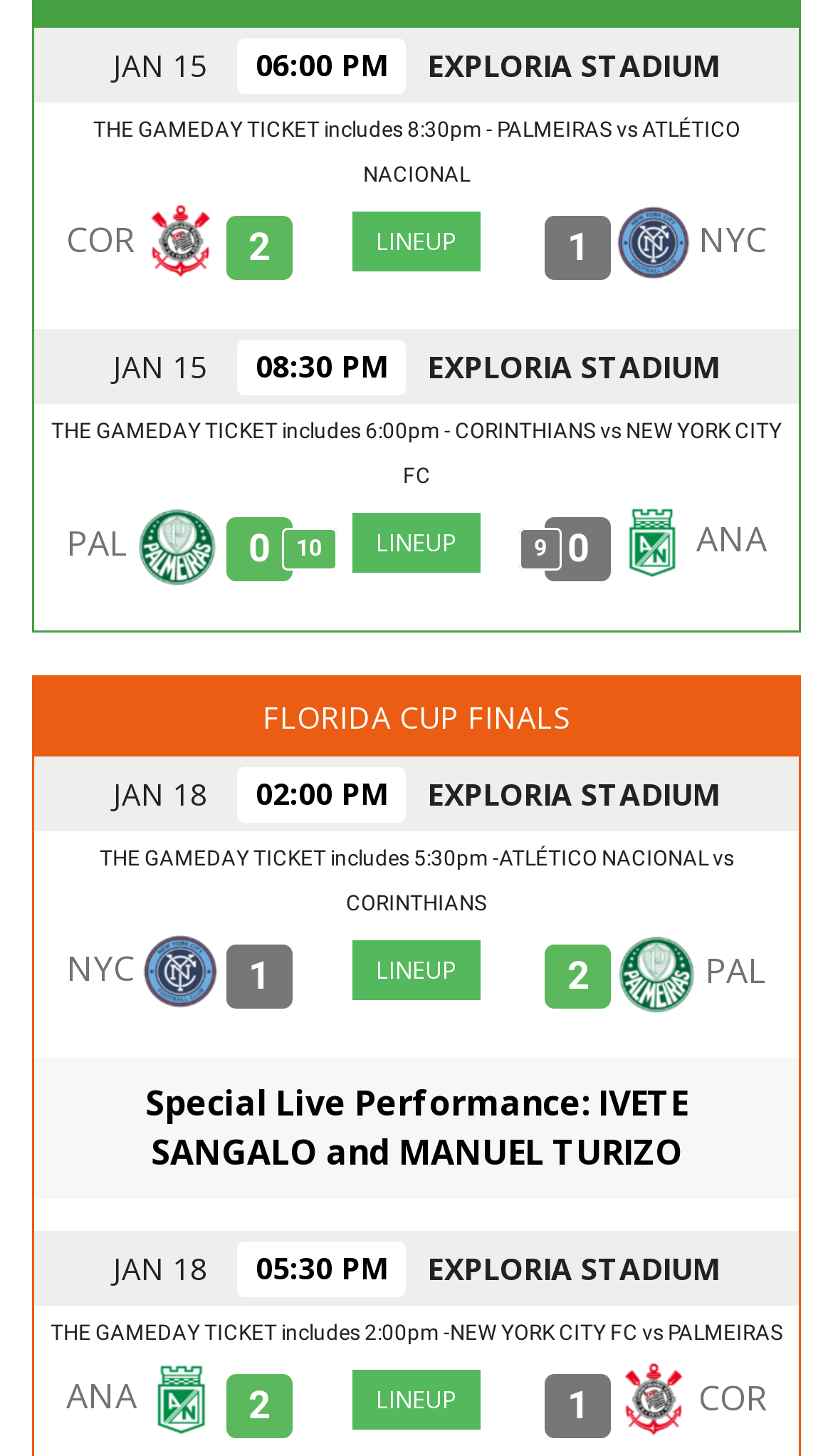What is the special live performance at the Florida Cup Finals? Based on the screenshot, please respond with a single word or phrase.

IVETE SANGALO and MANUEL TURIZO